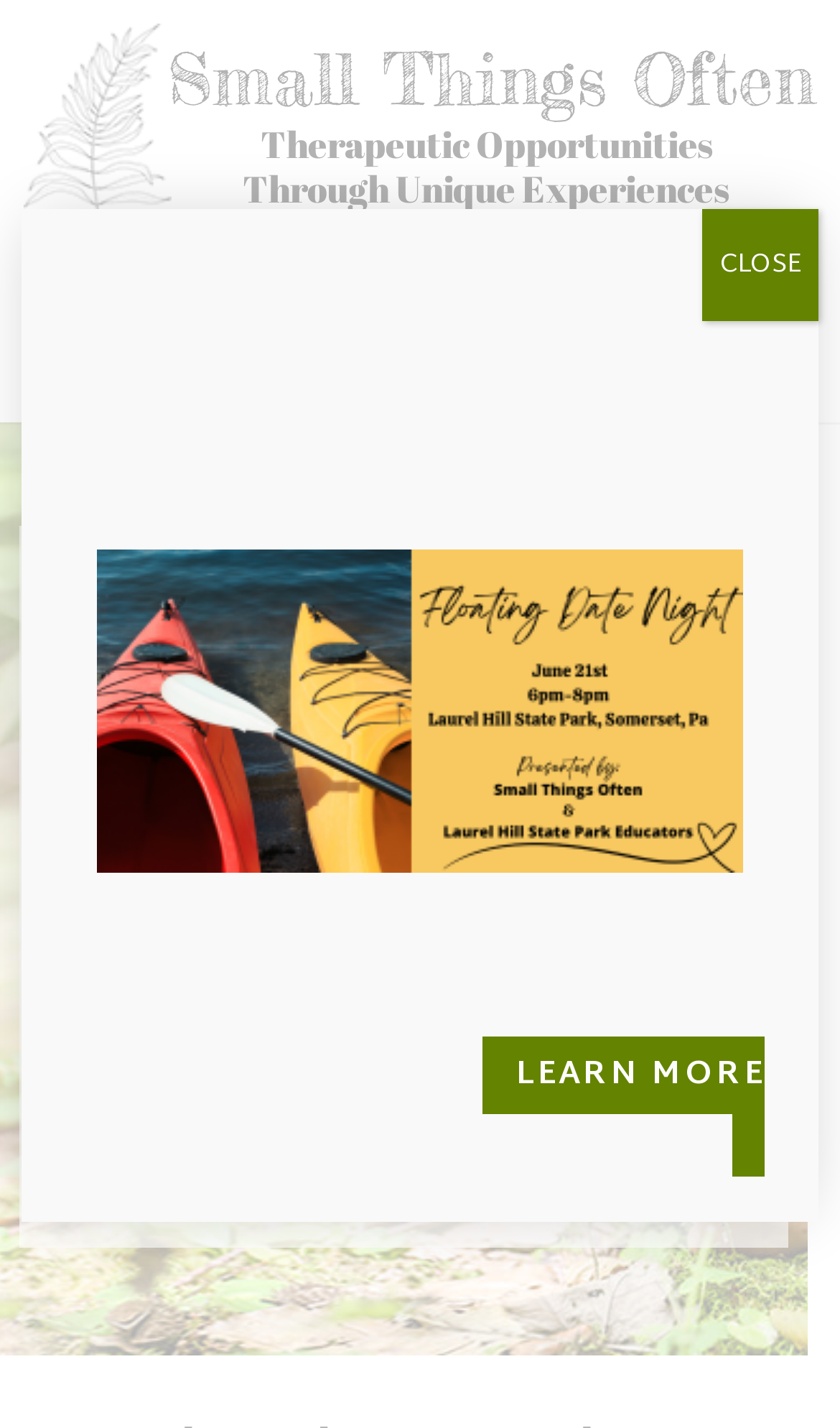Please answer the following question using a single word or phrase: 
What is the call-to-action on the webpage?

Schedule a consultation